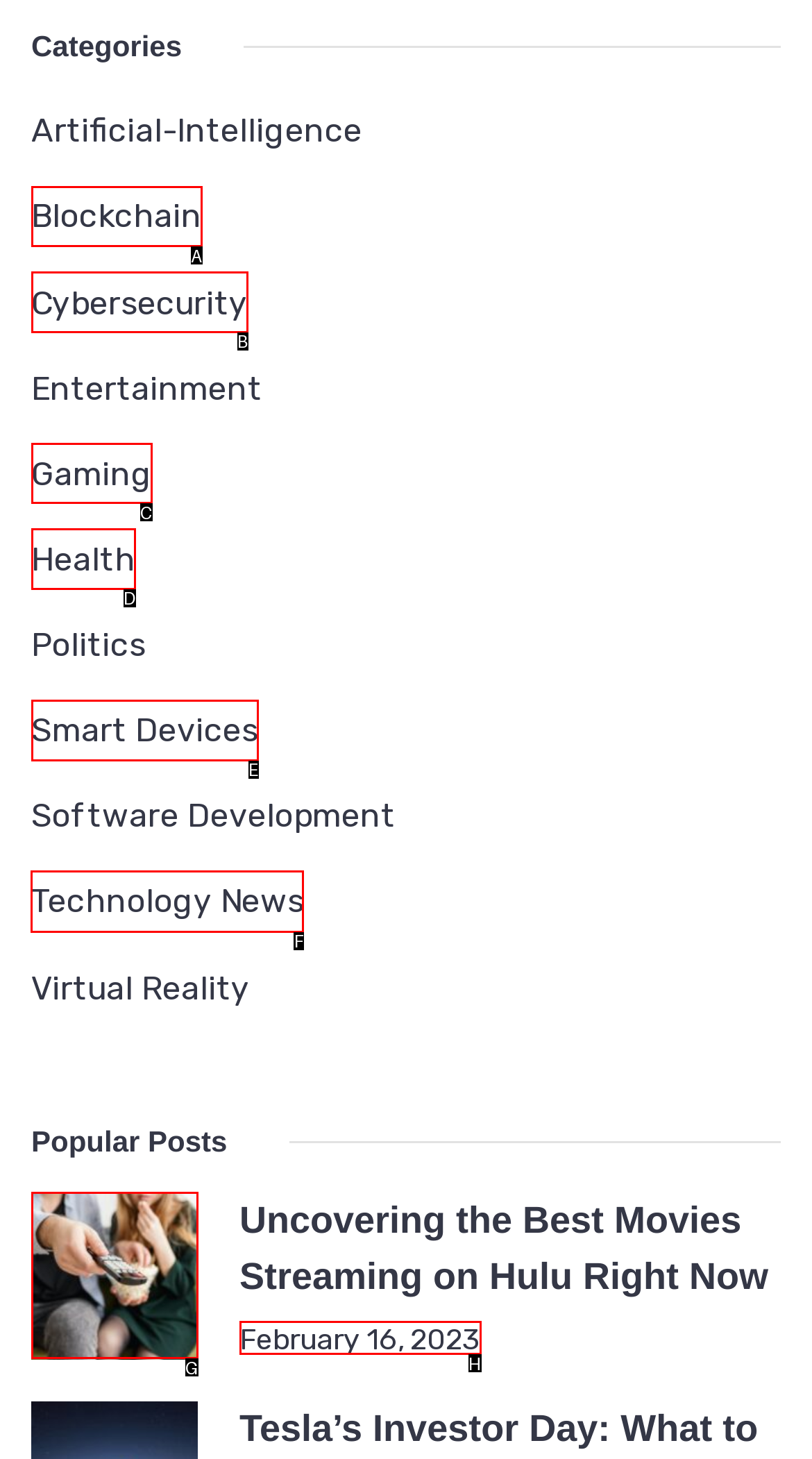Select the correct option from the given choices to perform this task: Go to the 'Forums' page. Provide the letter of that option.

None